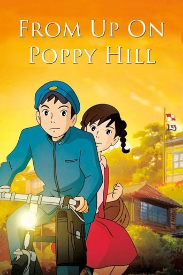Convey a rich and detailed description of the image.

The image features a vibrant promotional poster for the animated film "From Up on Poppy Hill." In the foreground, two young characters are portrayed: a boy wearing a blue cap and jacket, riding a bicycle, and a girl beside him, dressed in a red outfit, suggesting a close connection between the two. The warm color palette of the background, which includes a sunset sky, adds a nostalgic and inviting atmosphere. The poster prominently displays the film's title at the top, capturing the essence of a heartwarming story set against the backdrop of post-war Japan. This film, released in 2011, is recognized for its beautiful animation and emotional narrative, typical of Studio Ghibli’s artistic legacy.